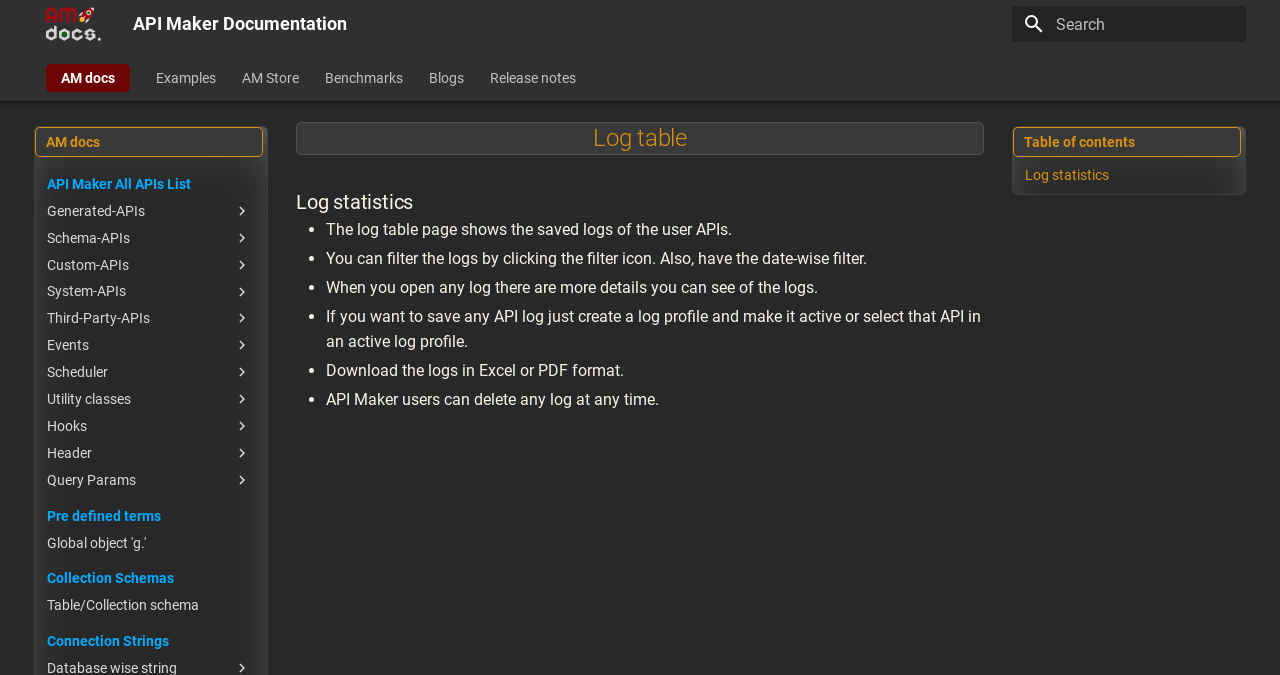Locate the bounding box for the described UI element: "Examples". Ensure the coordinates are four float numbers between 0 and 1, formatted as [left, top, right, bottom].

[0.122, 0.102, 0.169, 0.129]